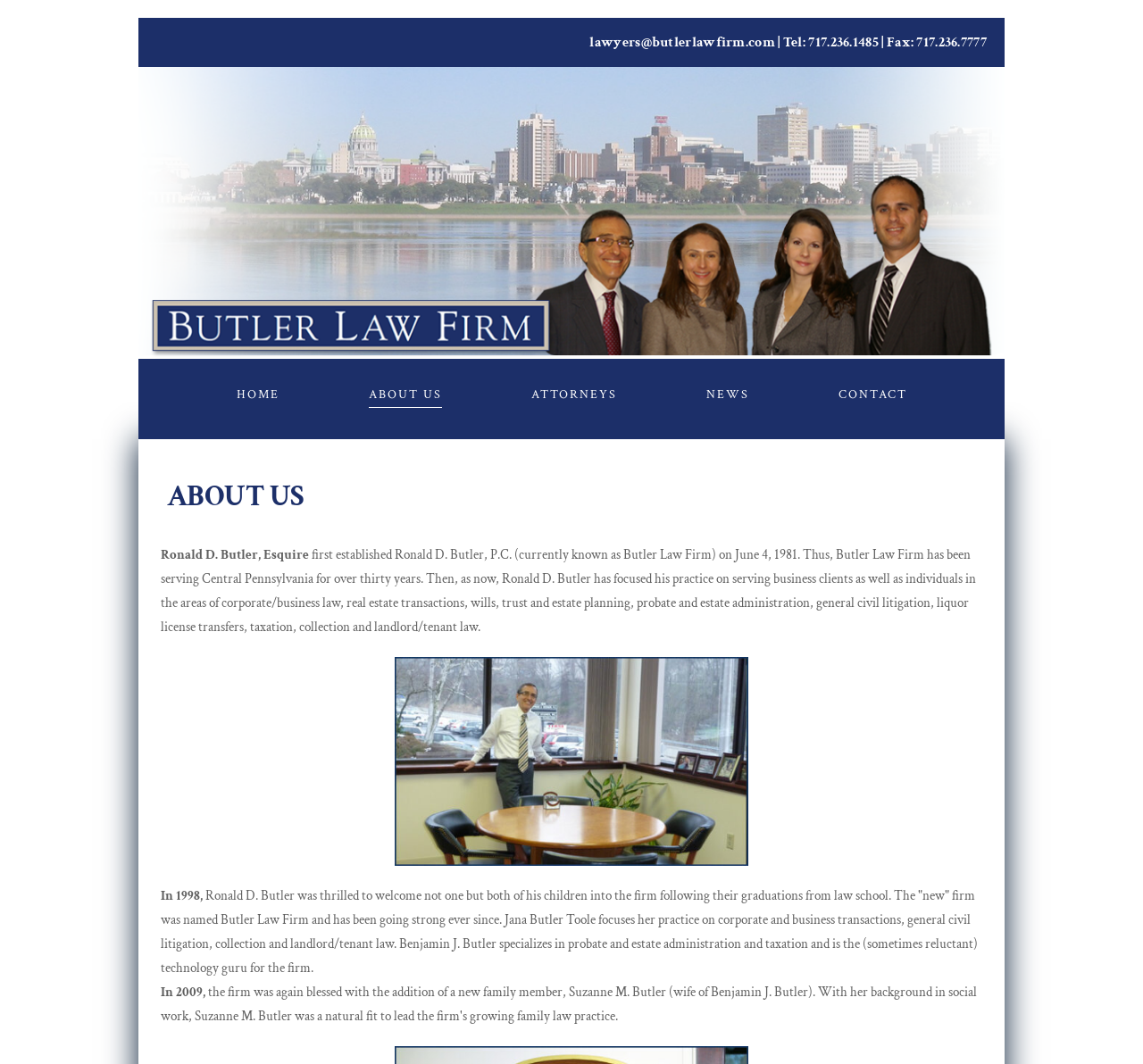Using the webpage screenshot, find the UI element described by alt="Butler Law Firm". Provide the bounding box coordinates in the format (top-left x, top-left y, bottom-right x, bottom-right y), ensuring all values are floating point numbers between 0 and 1.

[0.121, 0.063, 0.879, 0.337]